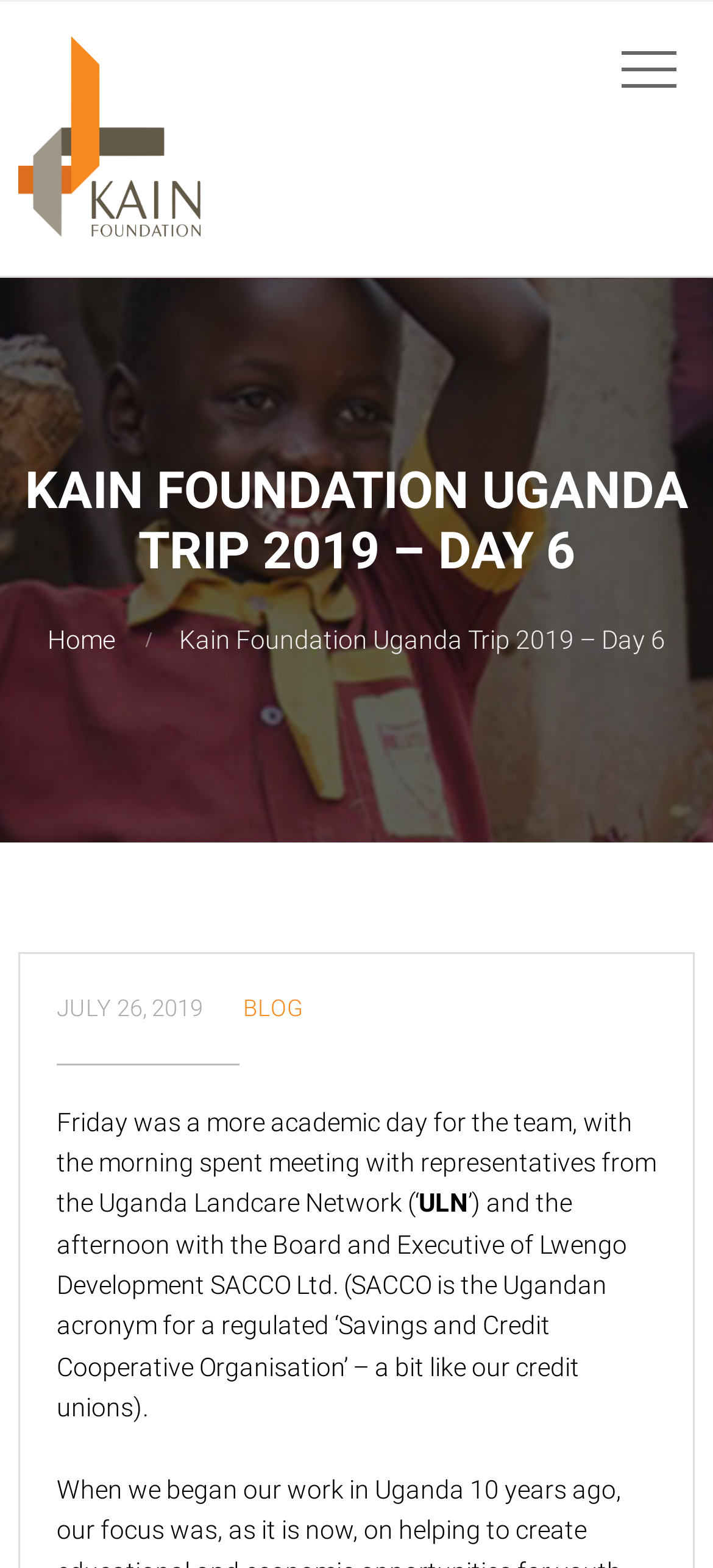Identify the bounding box for the described UI element: "Blog".

[0.341, 0.634, 0.426, 0.652]